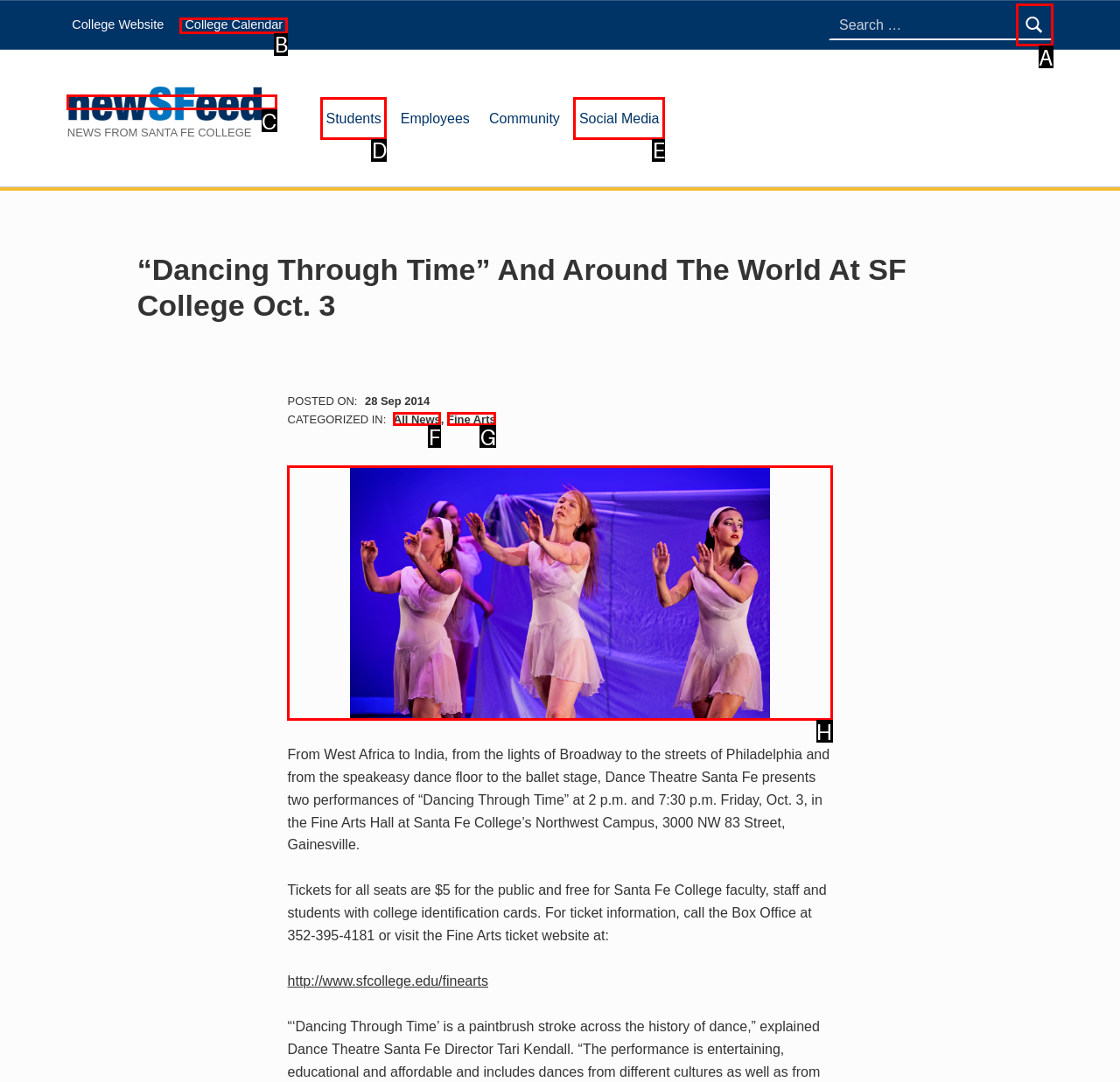Choose the option that best matches the element: parent_node: Search for: value="Search"
Respond with the letter of the correct option.

A